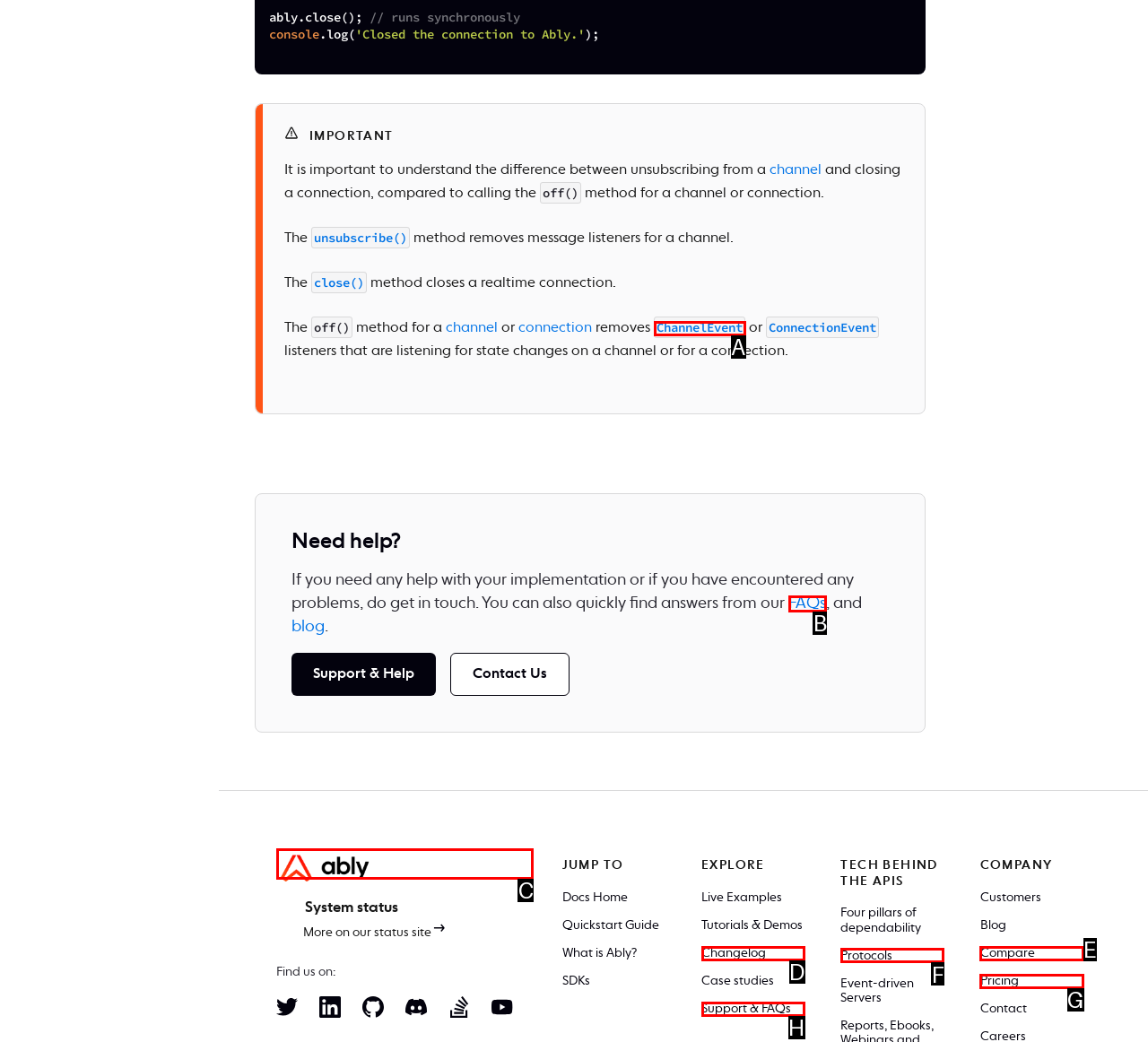Identify the correct UI element to click to achieve the task: Read the FAQs.
Answer with the letter of the appropriate option from the choices given.

B